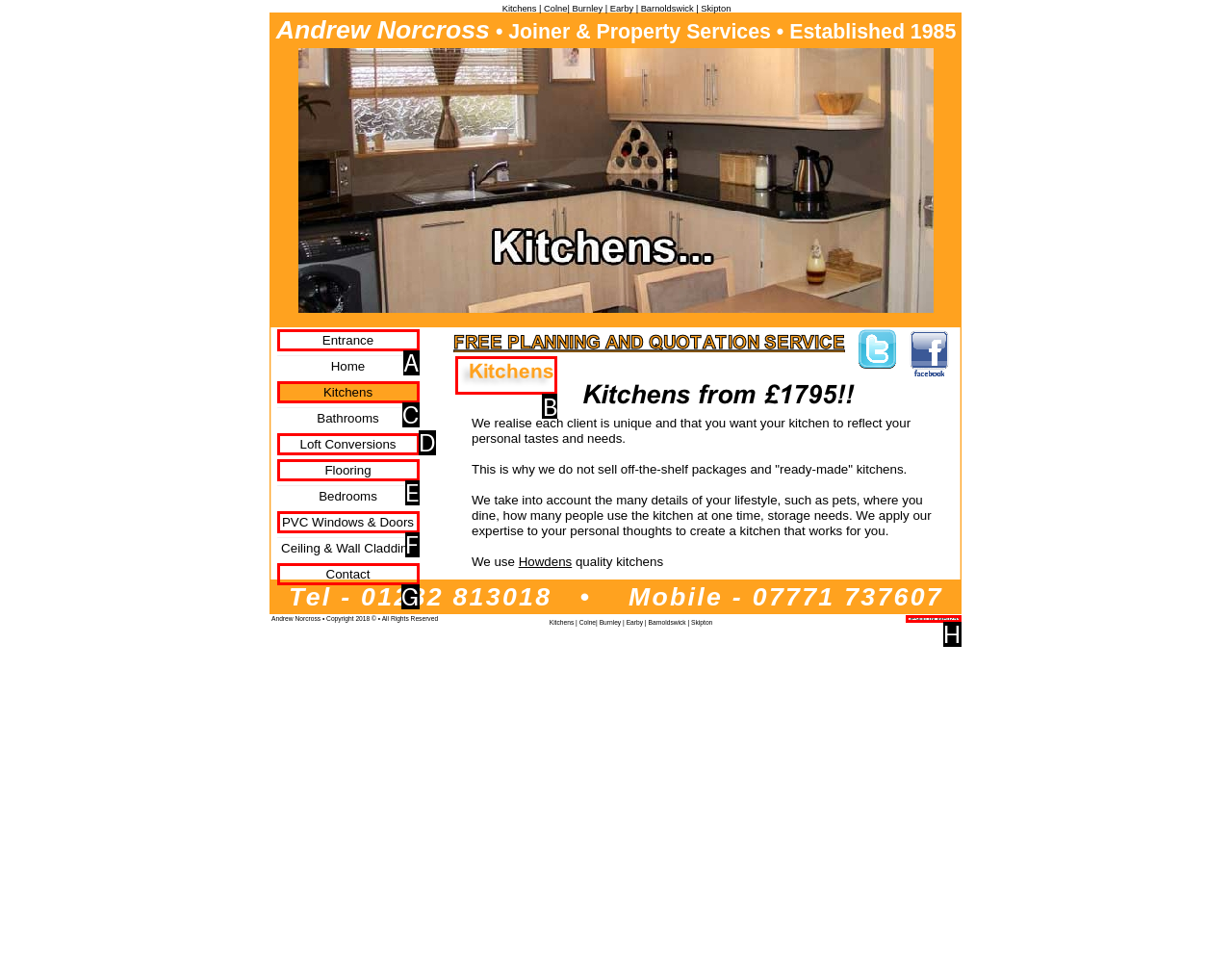Which HTML element should be clicked to perform the following task: View Kitchens image
Reply with the letter of the appropriate option.

B